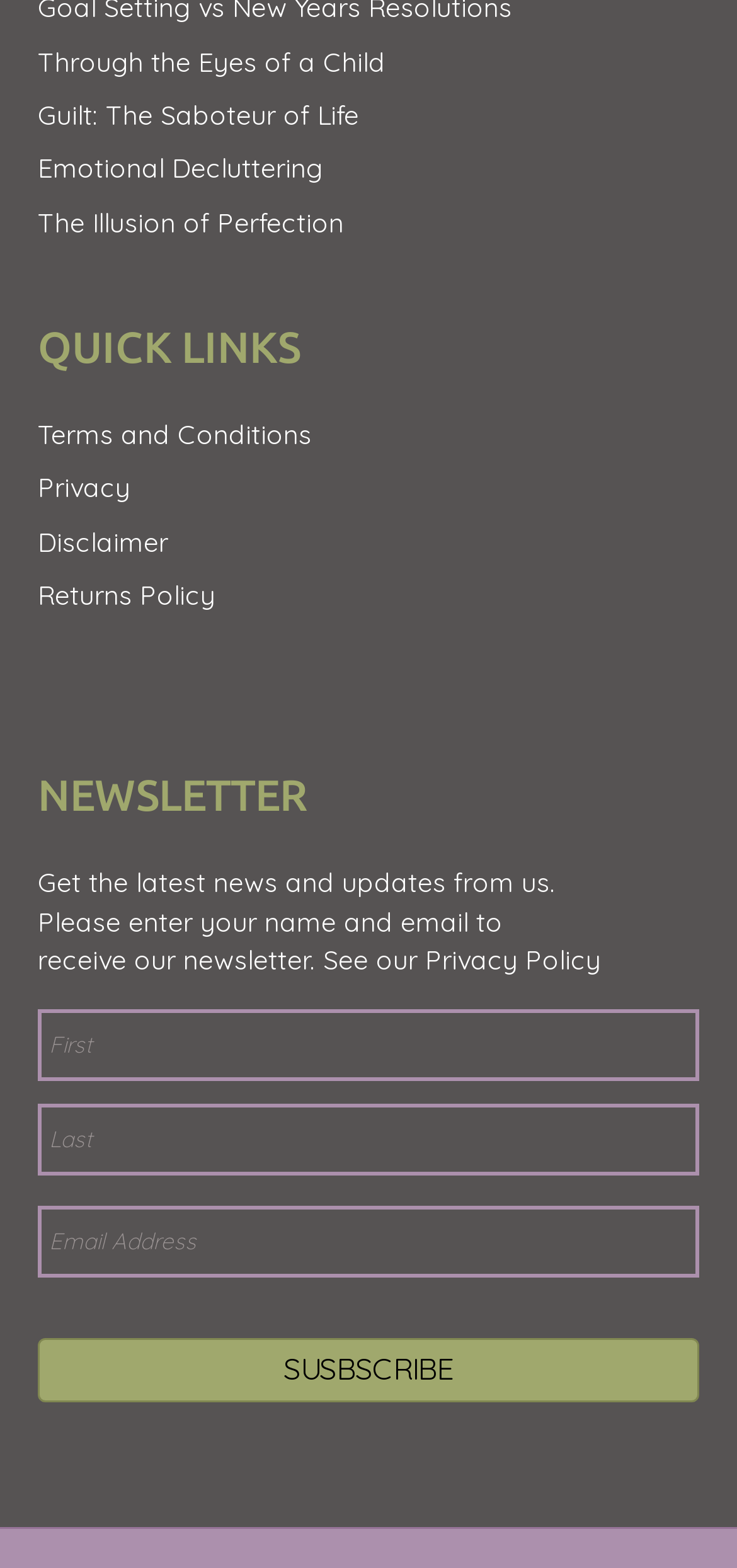Specify the bounding box coordinates (top-left x, top-left y, bottom-right x, bottom-right y) of the UI element in the screenshot that matches this description: Emotional Decluttering

[0.051, 0.097, 0.438, 0.118]